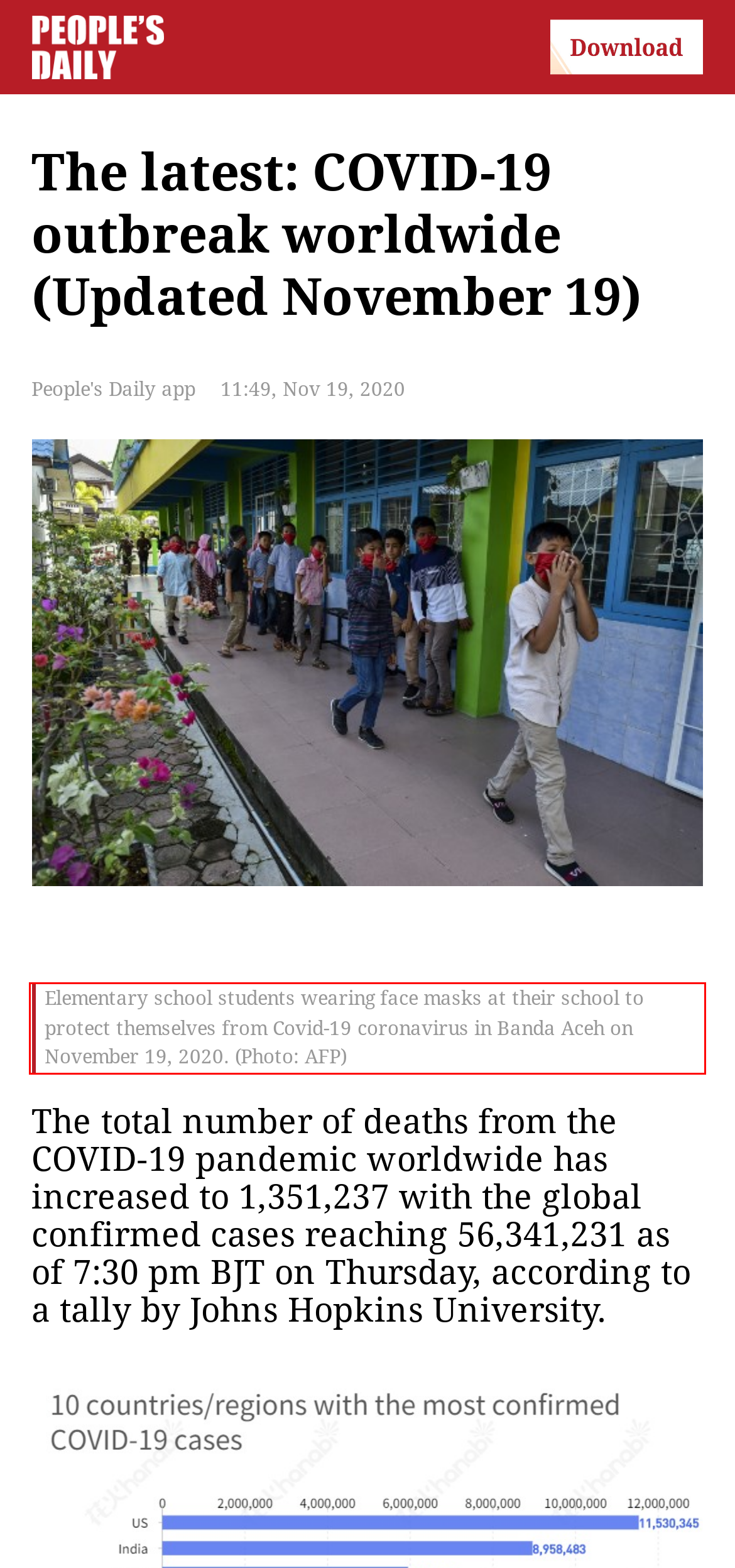You are given a screenshot showing a webpage with a red bounding box. Perform OCR to capture the text within the red bounding box.

Elementary school students wearing face masks at their school to protect themselves from Covid-19 coronavirus in Banda Aceh on November 19, 2020. (Photo: AFP)